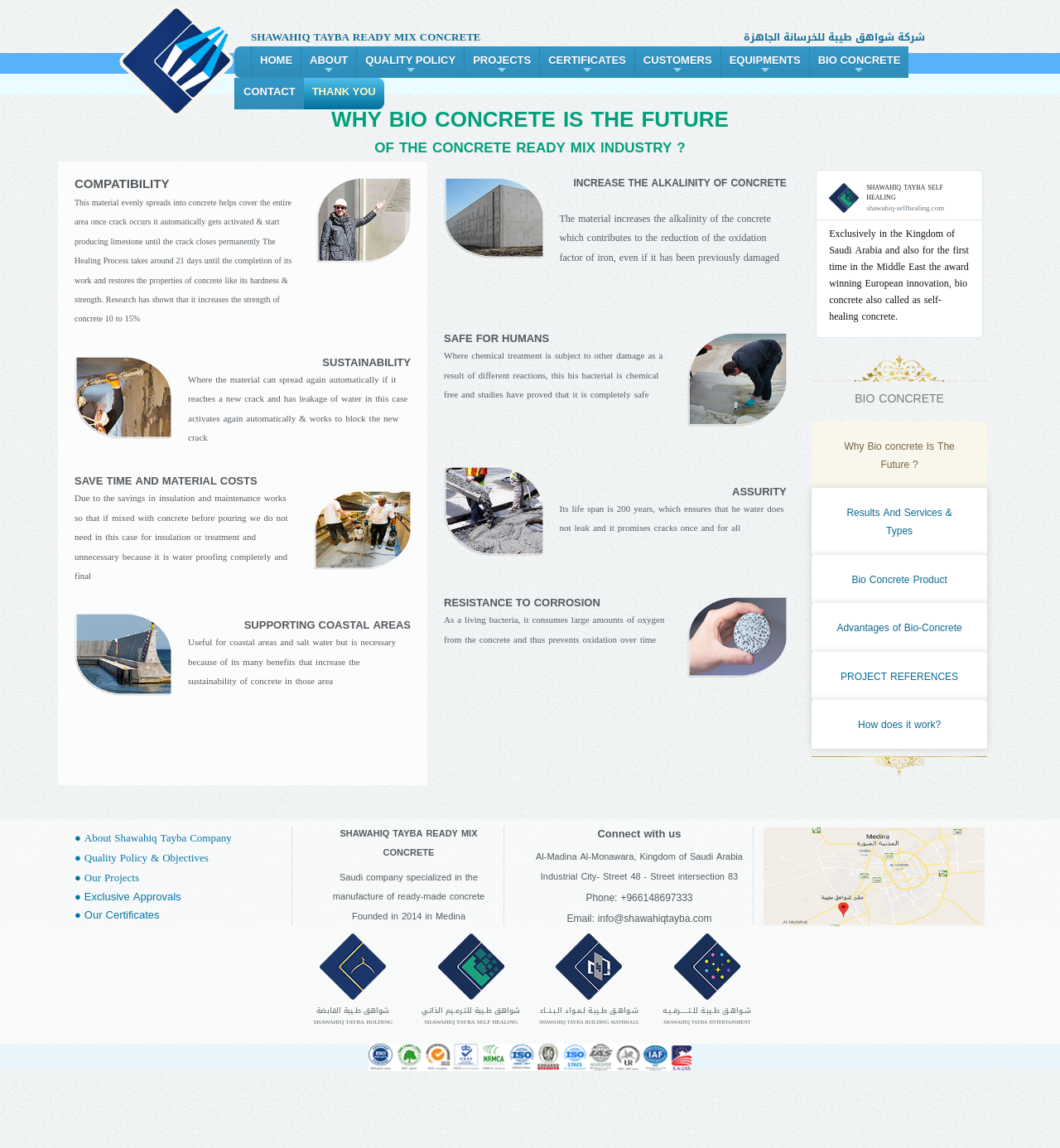Determine the bounding box of the UI component based on this description: "Results And Services & Types". The bounding box coordinates should be four float values between 0 and 1, i.e., [left, top, right, bottom].

[0.799, 0.439, 0.898, 0.47]